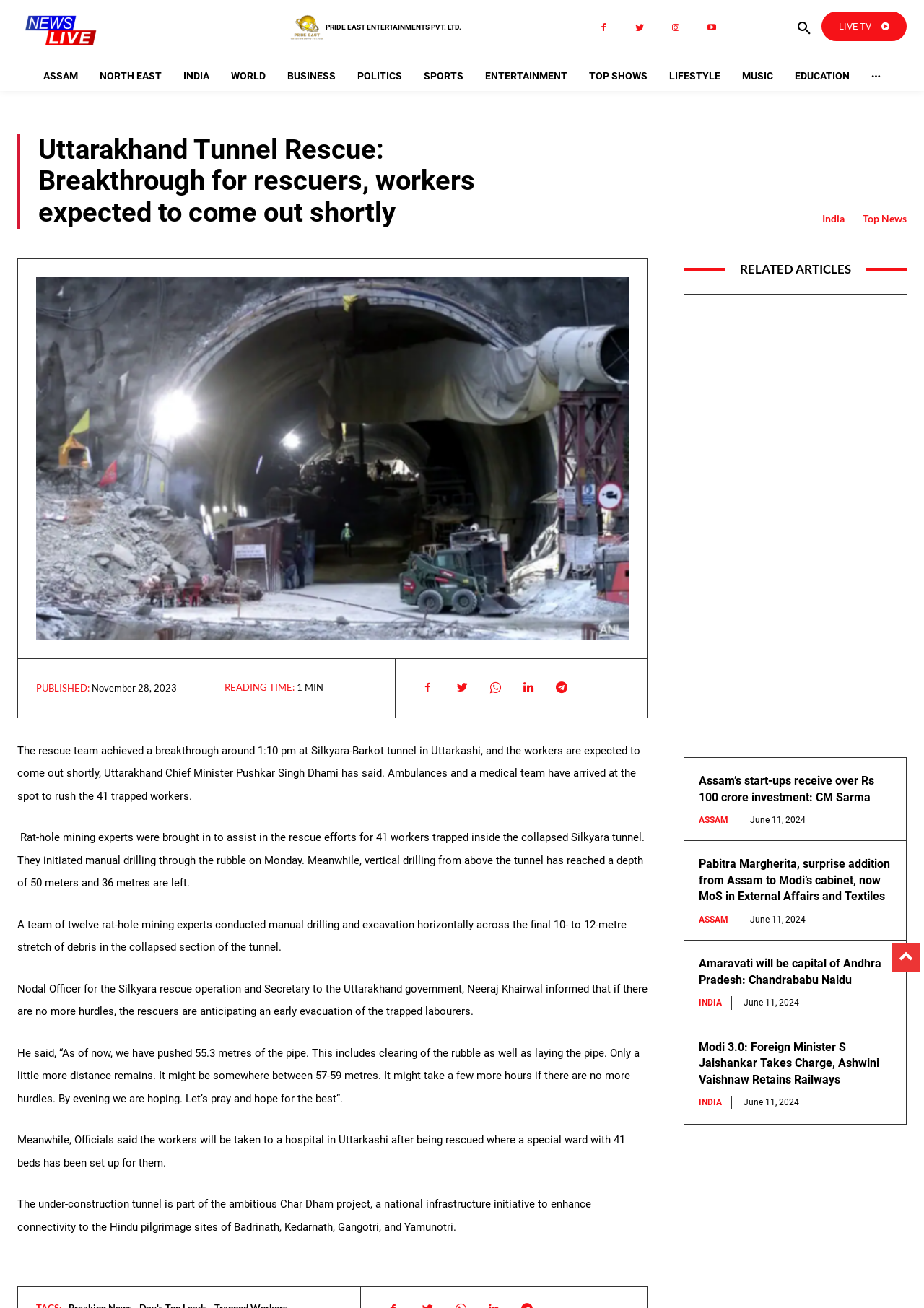Answer the question briefly using a single word or phrase: 
How many workers are trapped in the tunnel?

41